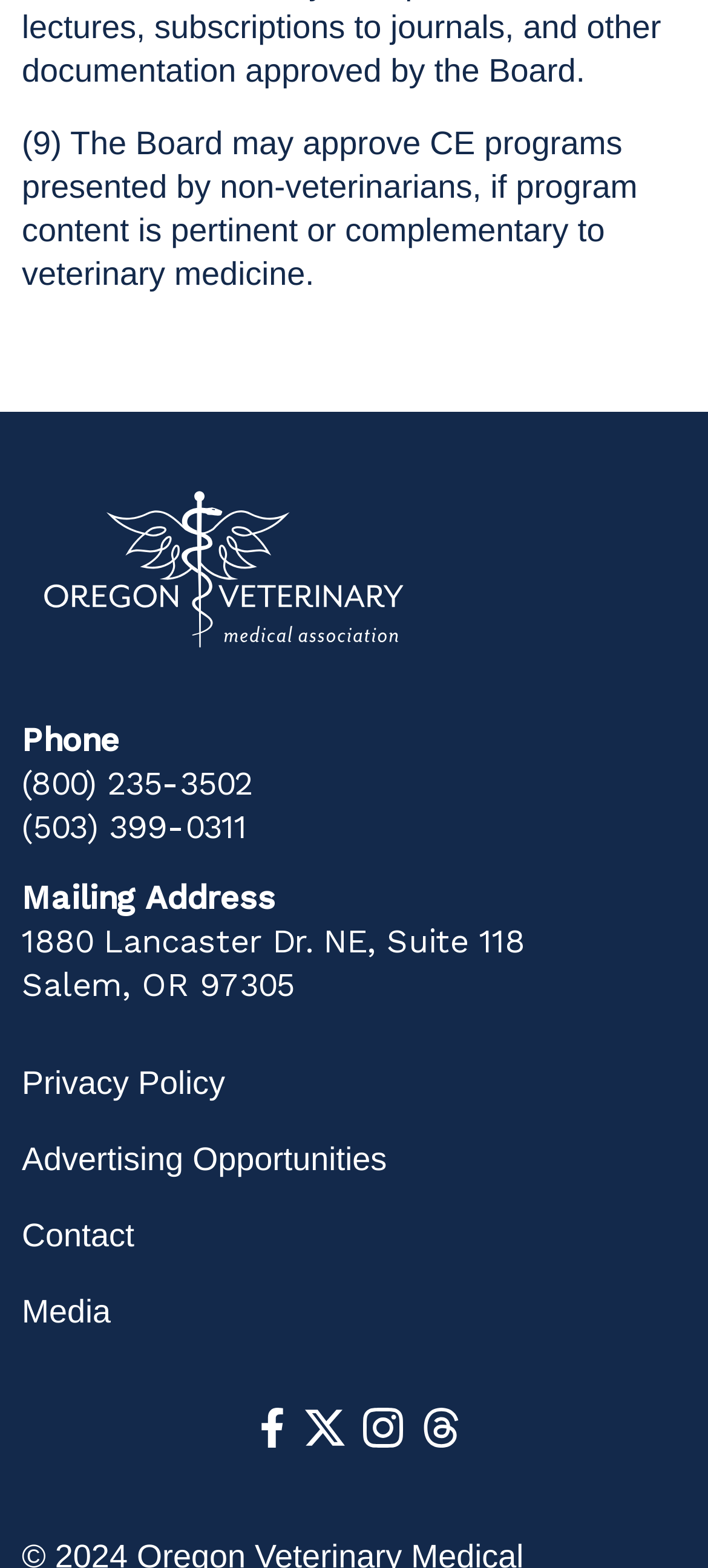Please reply to the following question using a single word or phrase: 
What is the phone number for Oregon Veterinary Medical Association?

(800) 235-3502